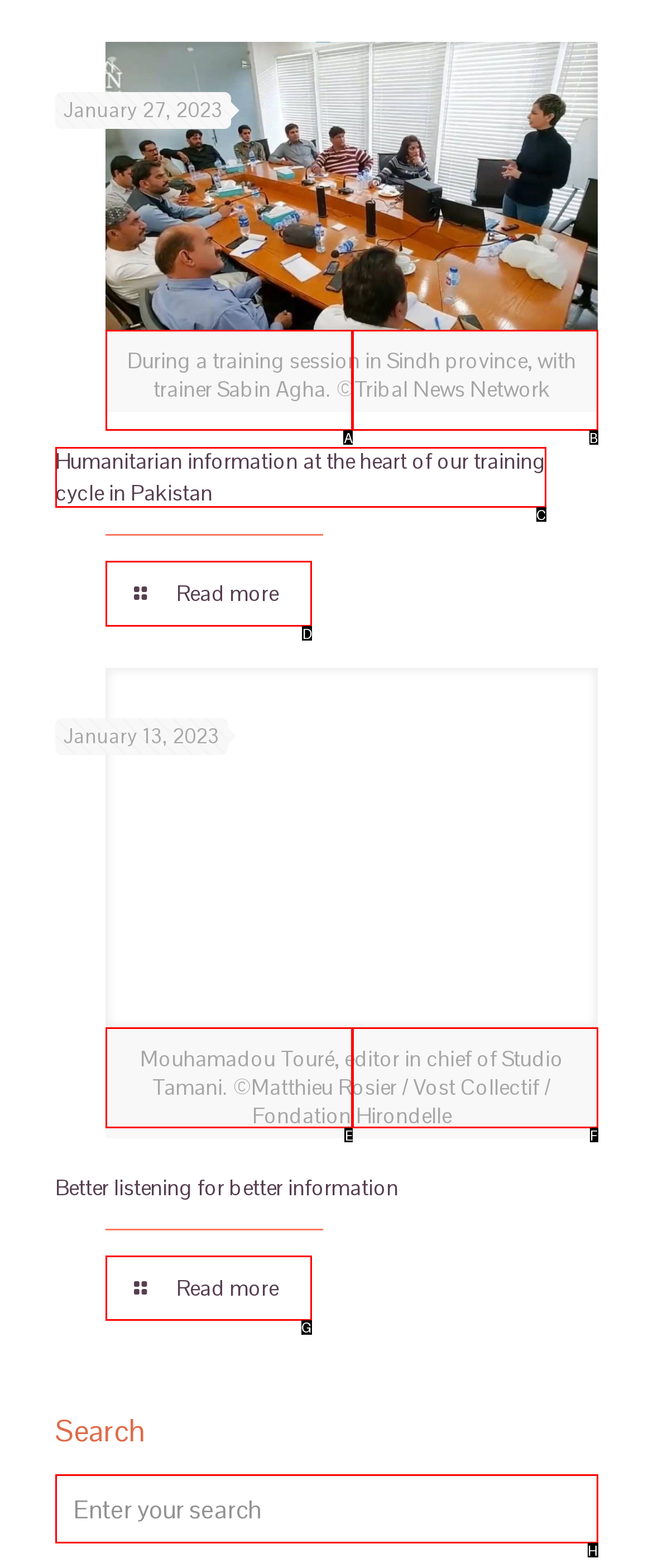Select the appropriate HTML element that needs to be clicked to finish the task: Read more about Mouhamadou Touré
Reply with the letter of the chosen option.

G